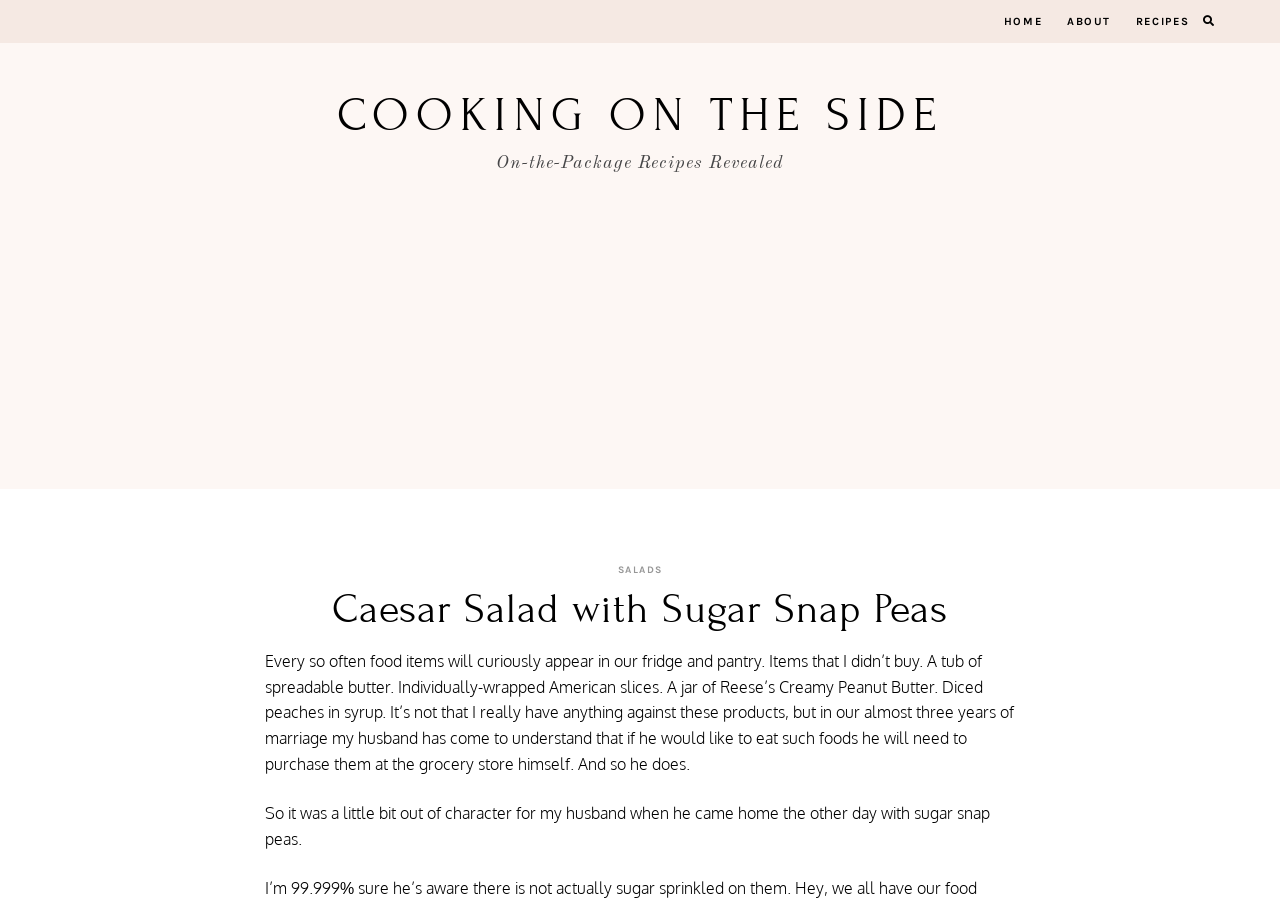Give a detailed account of the webpage.

This webpage is a recipe blog post titled "Caesar Salad with Sugar Snap Peas | Cooking On the Side". At the top, there are four navigation links: "HOME", "ABOUT", "RECIPES", and a search icon. The blog title "COOKING ON THE SIDE" is situated next to these links. Below the navigation bar, there is a tagline "On-the-Package Recipes Revealed".

The main content area is divided into two sections. On the left, there is a large advertisement iframe that takes up most of the space. Within the iframe, there is a link to "SALADS" and a heading that matches the title of the blog post. Below the heading, there is a paragraph of text that discusses the author's experience with unexpected food items appearing in their fridge and pantry. The text continues in another paragraph, where the author shares a story about their husband bringing home sugar snap peas.

On the right side of the main content area, there is no visible content. Overall, the webpage has a simple layout with a focus on the recipe blog post and a prominent advertisement.